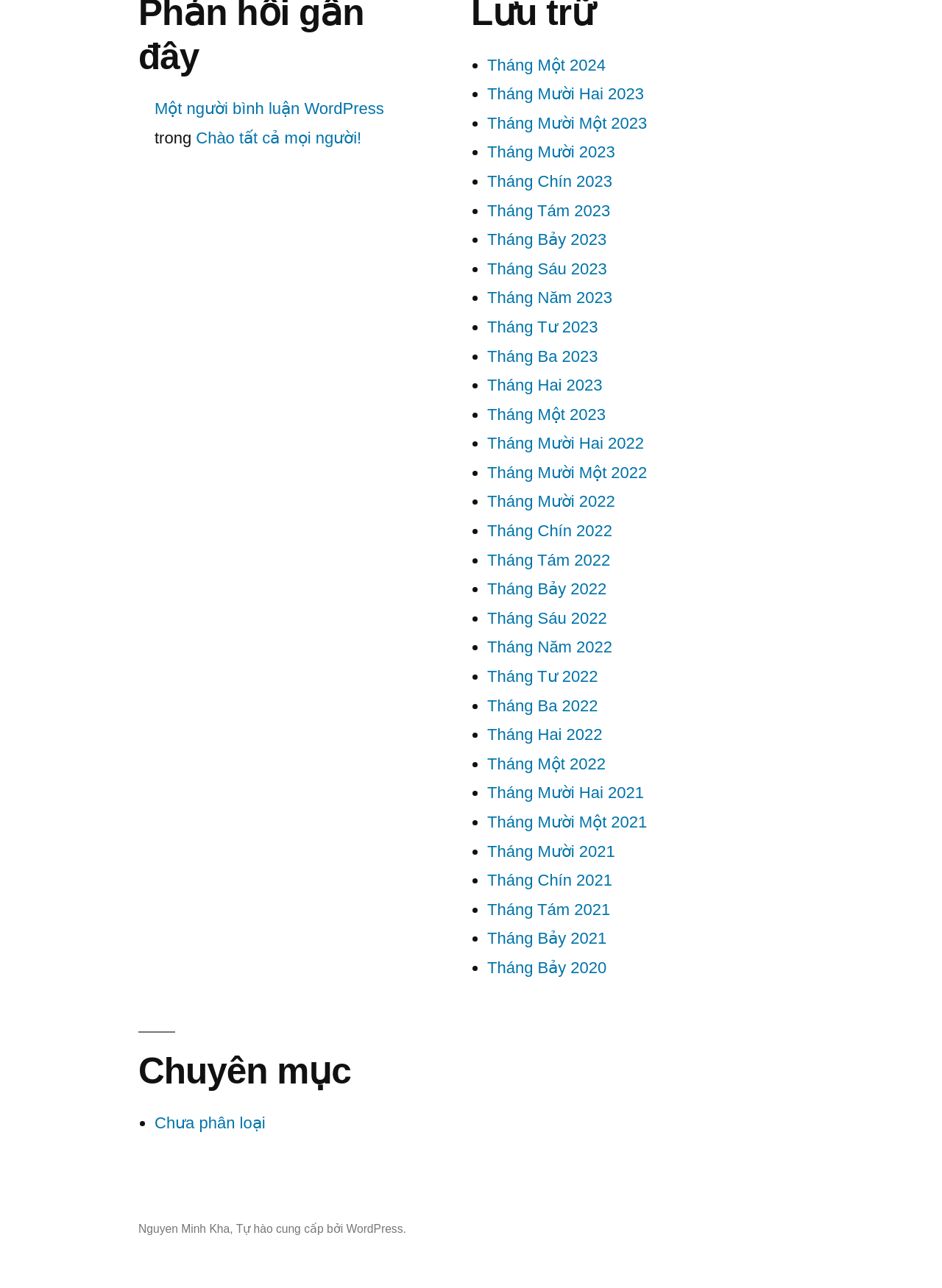Utilize the details in the image to thoroughly answer the following question: How many links are in the footer?

I counted the number of links in the footer section, which are 'Một người bình luận WordPress', 'Chào tất cả mọi người!', and 'https://slowplaypoker.com/', and found 3 links.